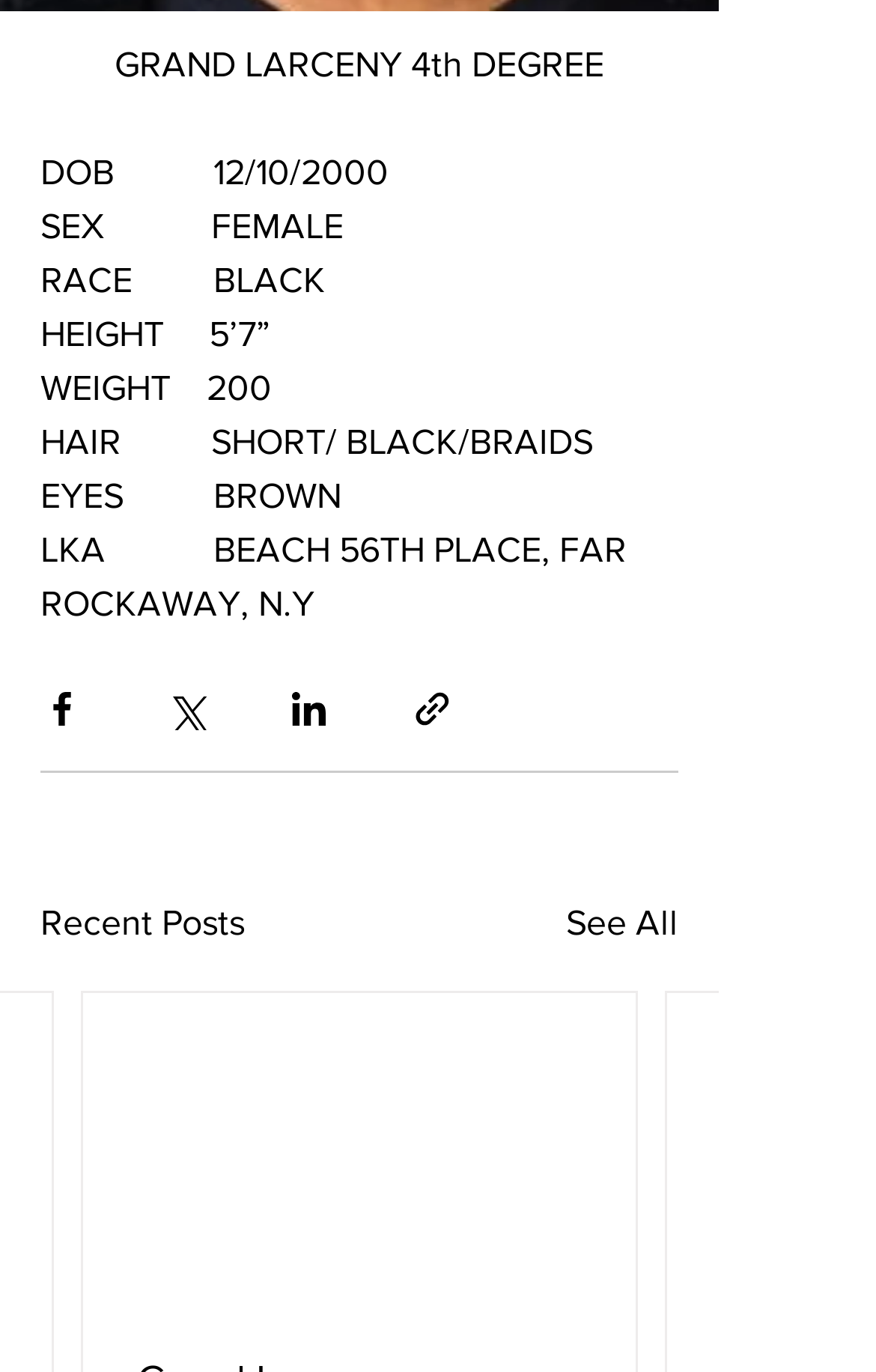What is the person's last known address?
Please provide a single word or phrase in response based on the screenshot.

BEACH 56TH PLACE, FAR ROCKAWAY, N.Y